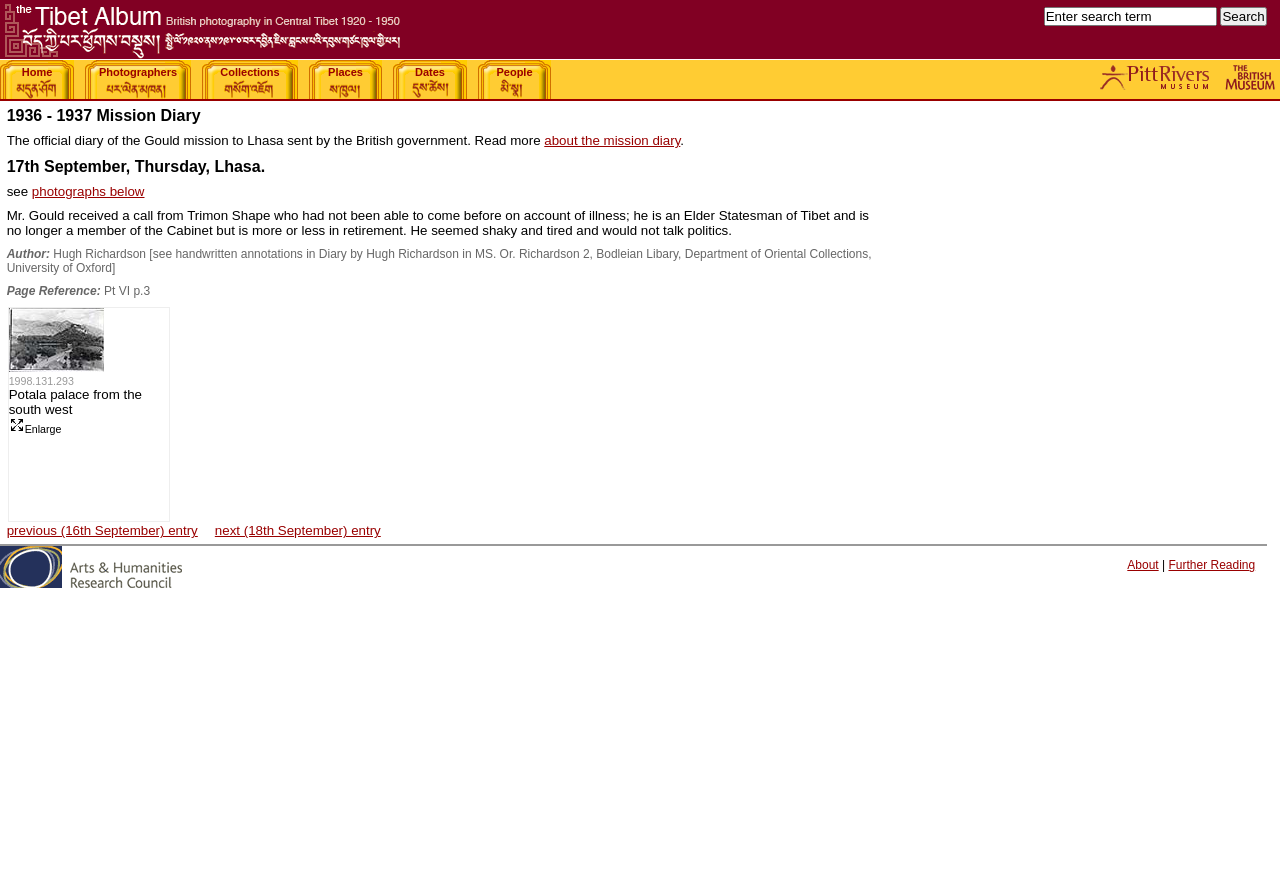Determine the bounding box coordinates of the clickable element to achieve the following action: 'Click on Business'. Provide the coordinates as four float values between 0 and 1, formatted as [left, top, right, bottom].

None